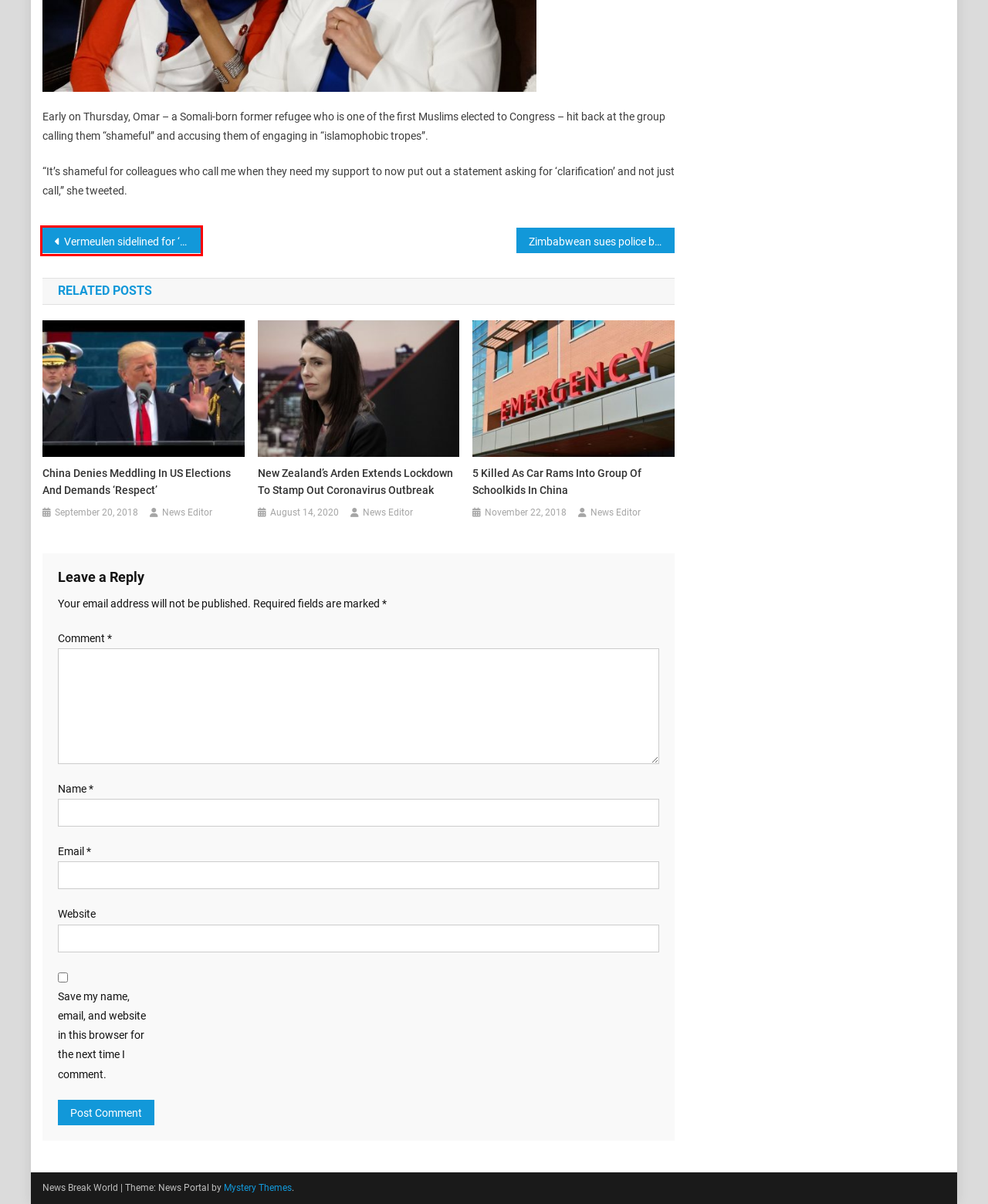Examine the screenshot of the webpage, which includes a red bounding box around an element. Choose the best matching webpage description for the page that will be displayed after clicking the element inside the red bounding box. Here are the candidates:
A. Motoring
B. Technology
C. Mystery Themes- Free and Premium WordPress Themes
D. 5 killed as car rams into group of schoolkids in China
E. Vermeulen sidelined for ‘five to 16 weeks’
F. Zimbabwean sues police boss and minister over assault
G. China denies meddling in US elections and demands ‘respect’
H. New Zealand’s Arden extends lockdown to stamp out coronavirus outbreak

E